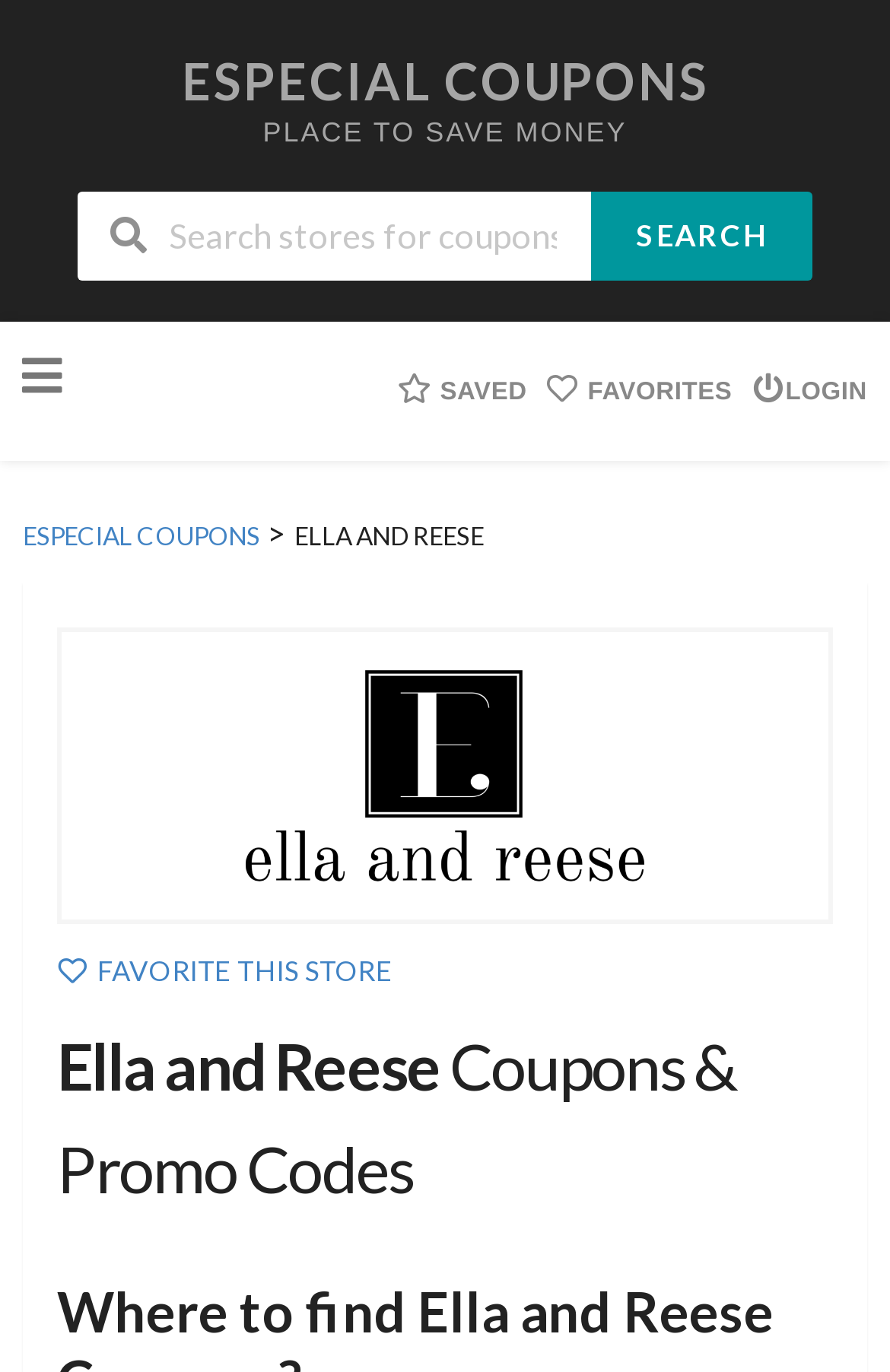What is the name of the store?
Refer to the image and respond with a one-word or short-phrase answer.

Ella and Reese